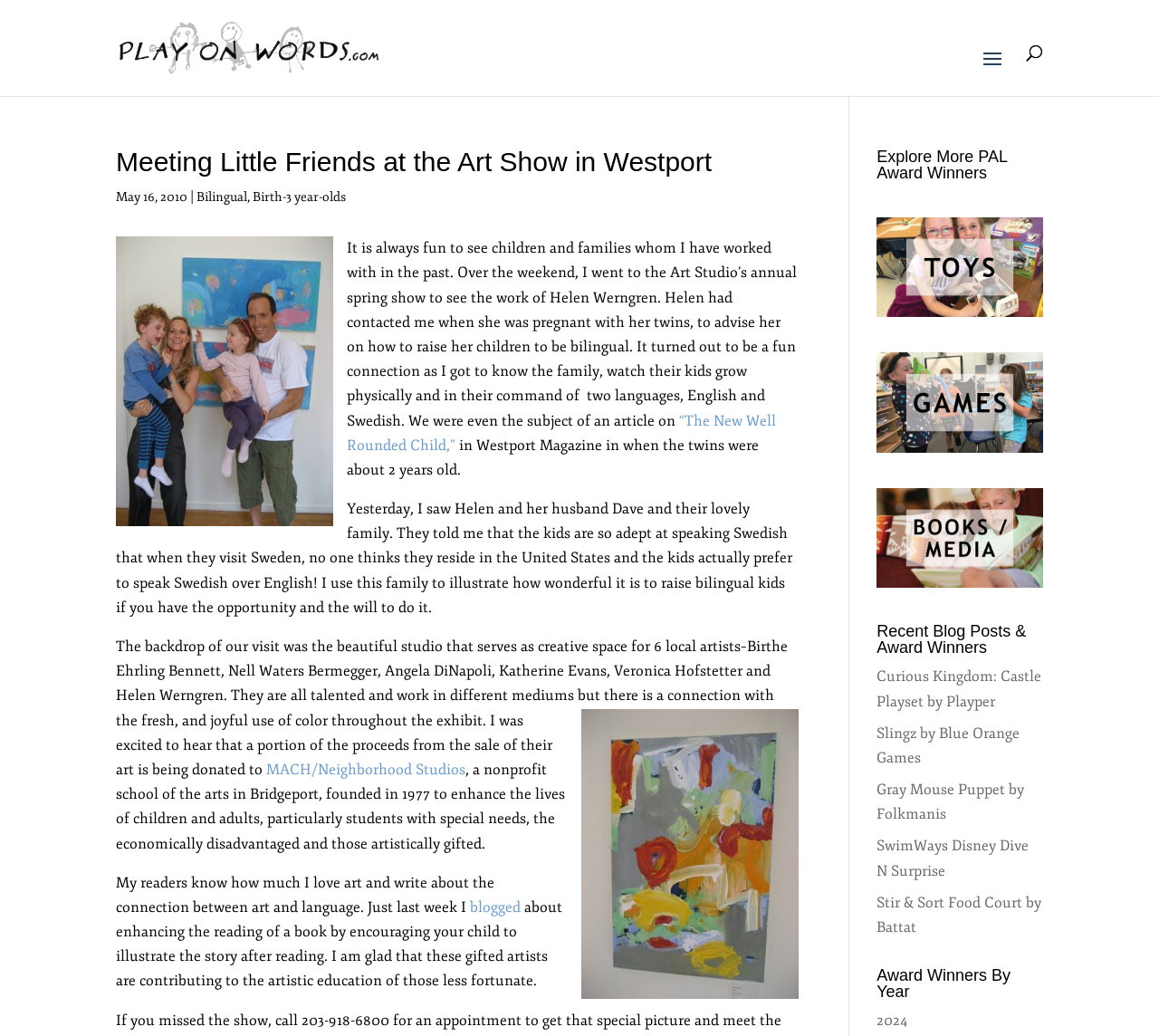How many artists are mentioned in the article?
Could you answer the question with a detailed and thorough explanation?

The article mentions that the studio serves as a creative space for 6 local artists, namely Birthe Ehrling Bennett, Nell Waters Bermegger, Angela DiNapoli, Katherine Evans, Veronica Hofstetter, and Helen Werngren.